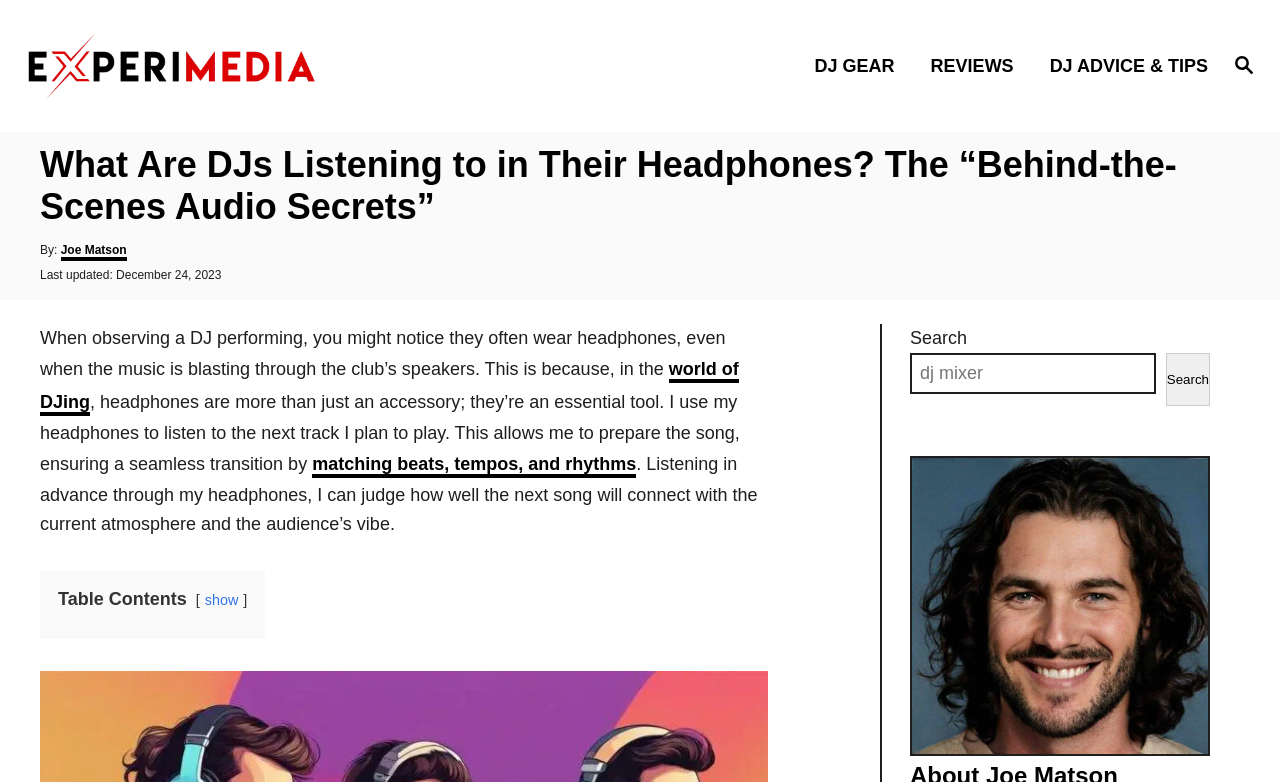Find the bounding box coordinates of the element you need to click on to perform this action: 'Read the article by Joe Matson'. The coordinates should be represented by four float values between 0 and 1, in the format [left, top, right, bottom].

[0.047, 0.311, 0.099, 0.334]